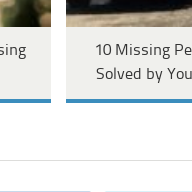What is the role of YouTube divers in the article?
Using the image as a reference, give a one-word or short phrase answer.

Solving cases